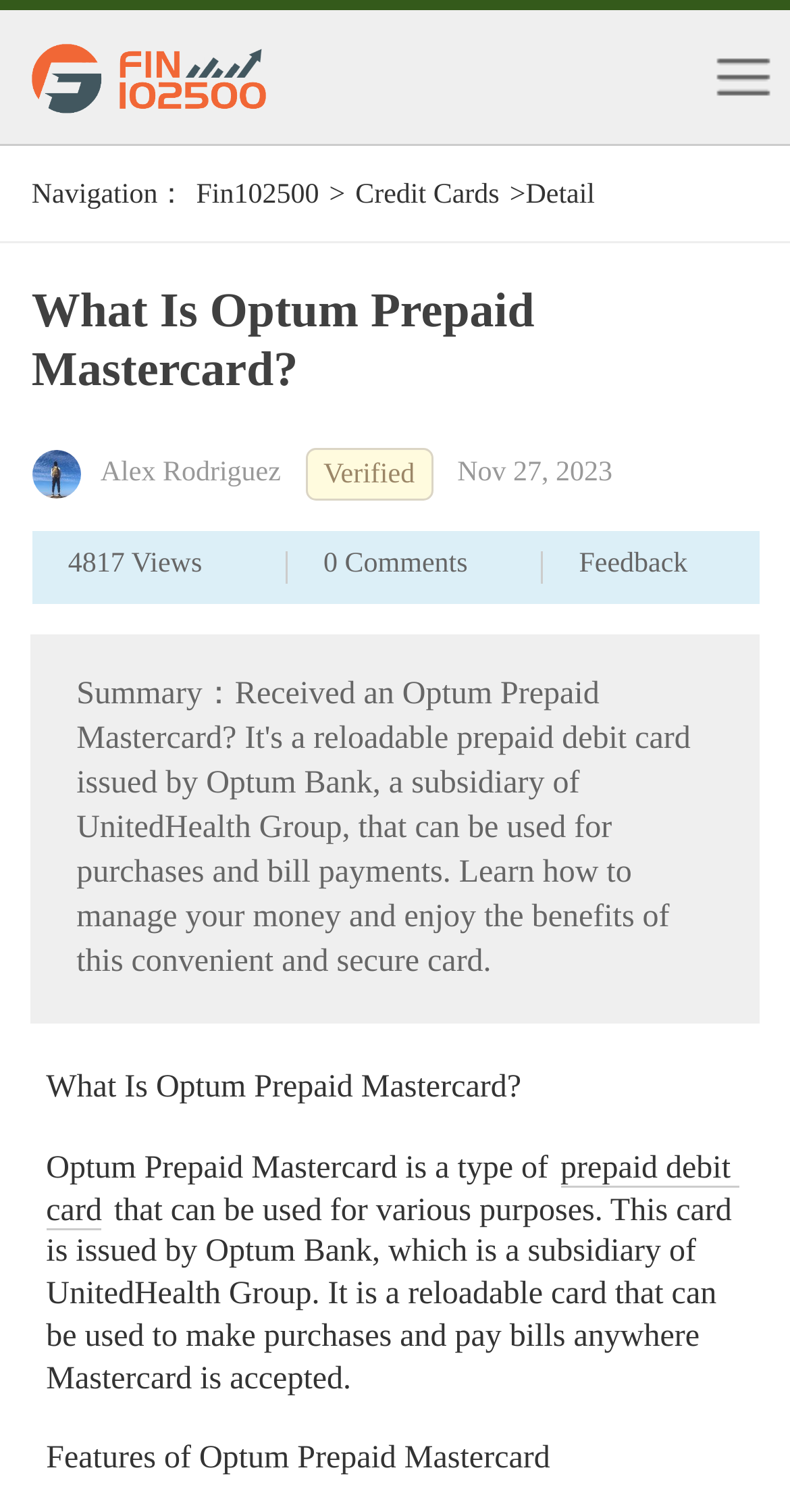Identify the first-level heading on the webpage and generate its text content.

What Is Optum Prepaid Mastercard?